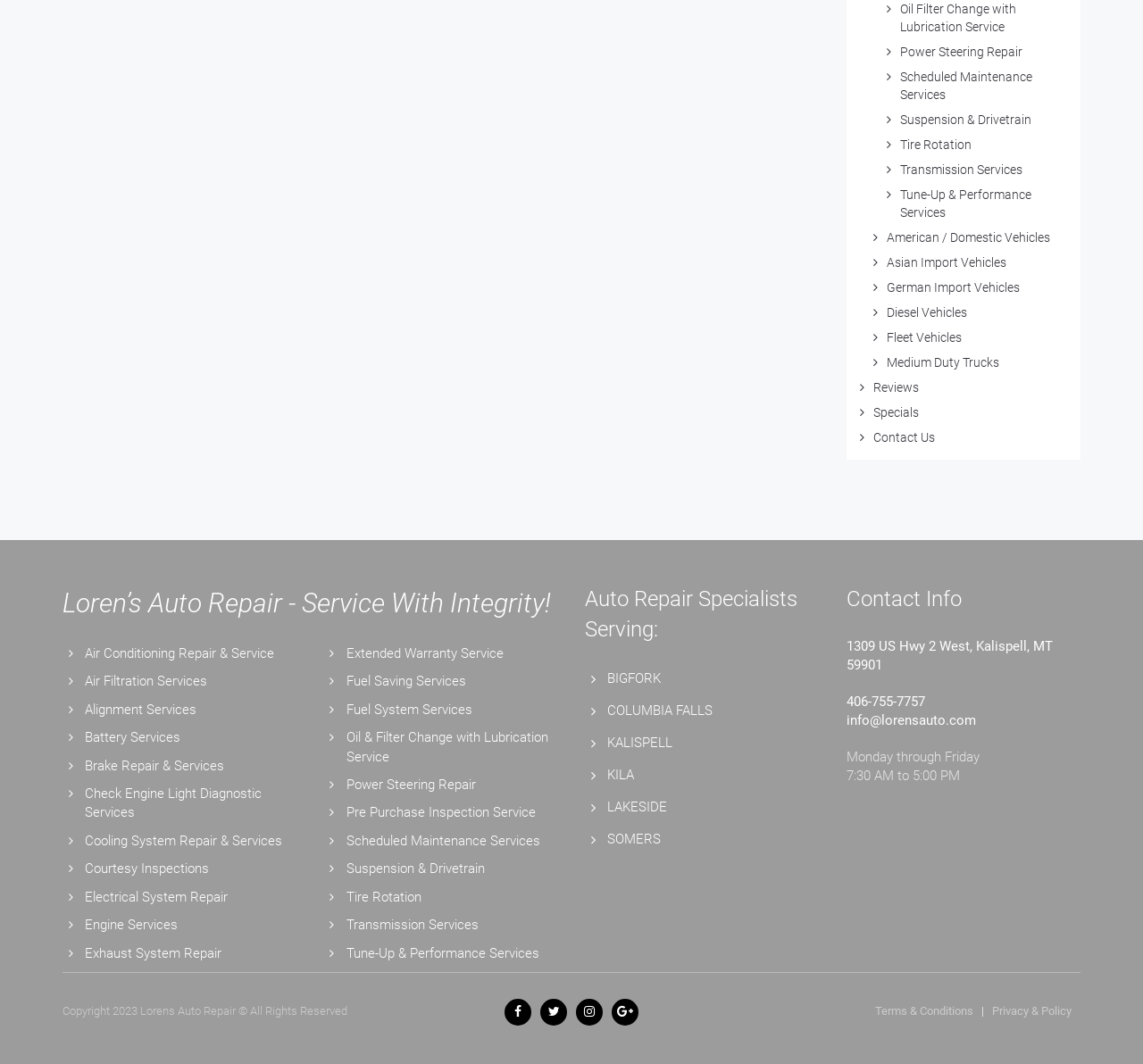Please provide a one-word or phrase answer to the question: 
What is the contact phone number of the shop?

406-755-7757